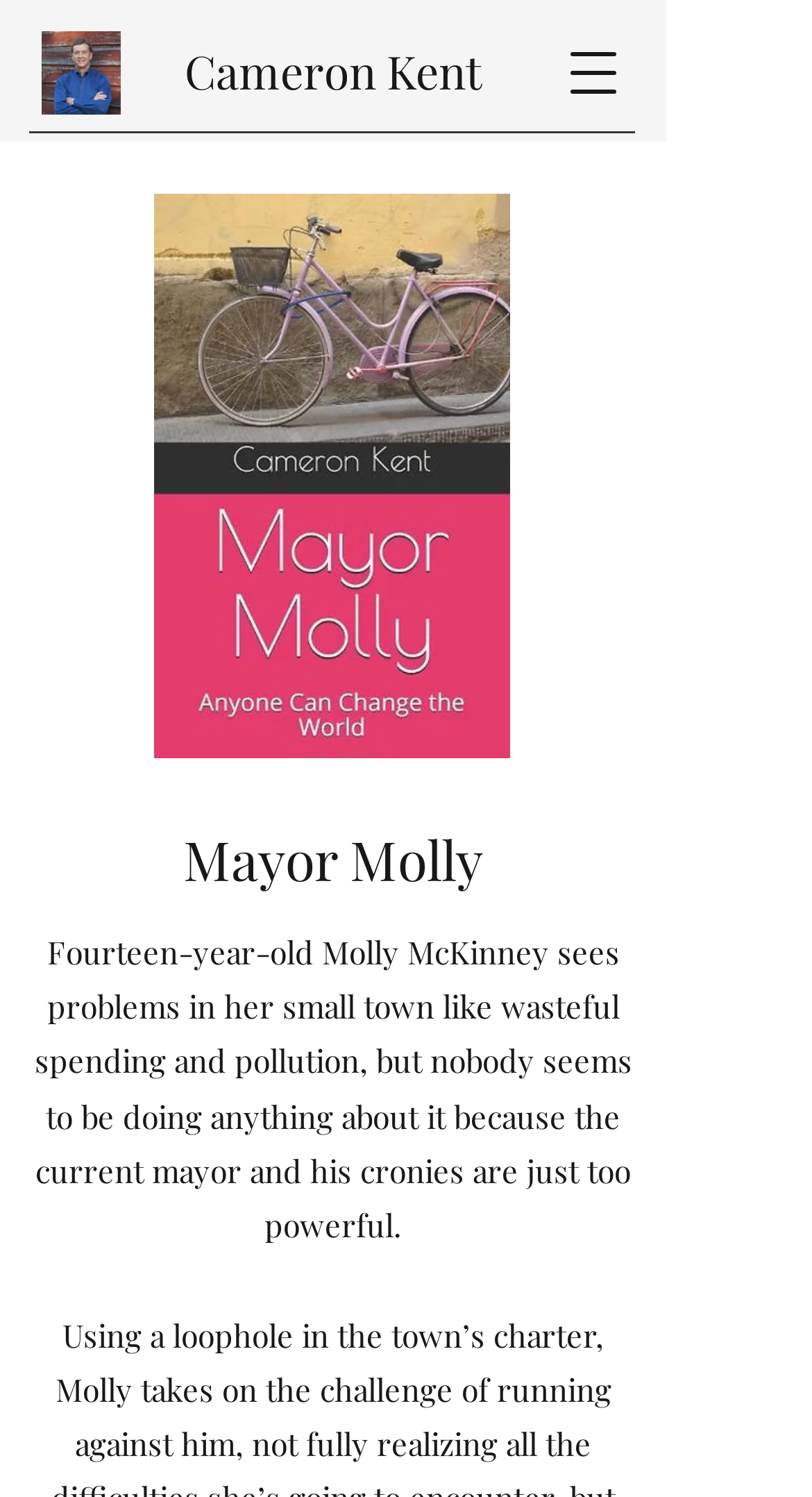Respond to the question below with a single word or phrase:
What is the name of the novel?

Mayor Molly